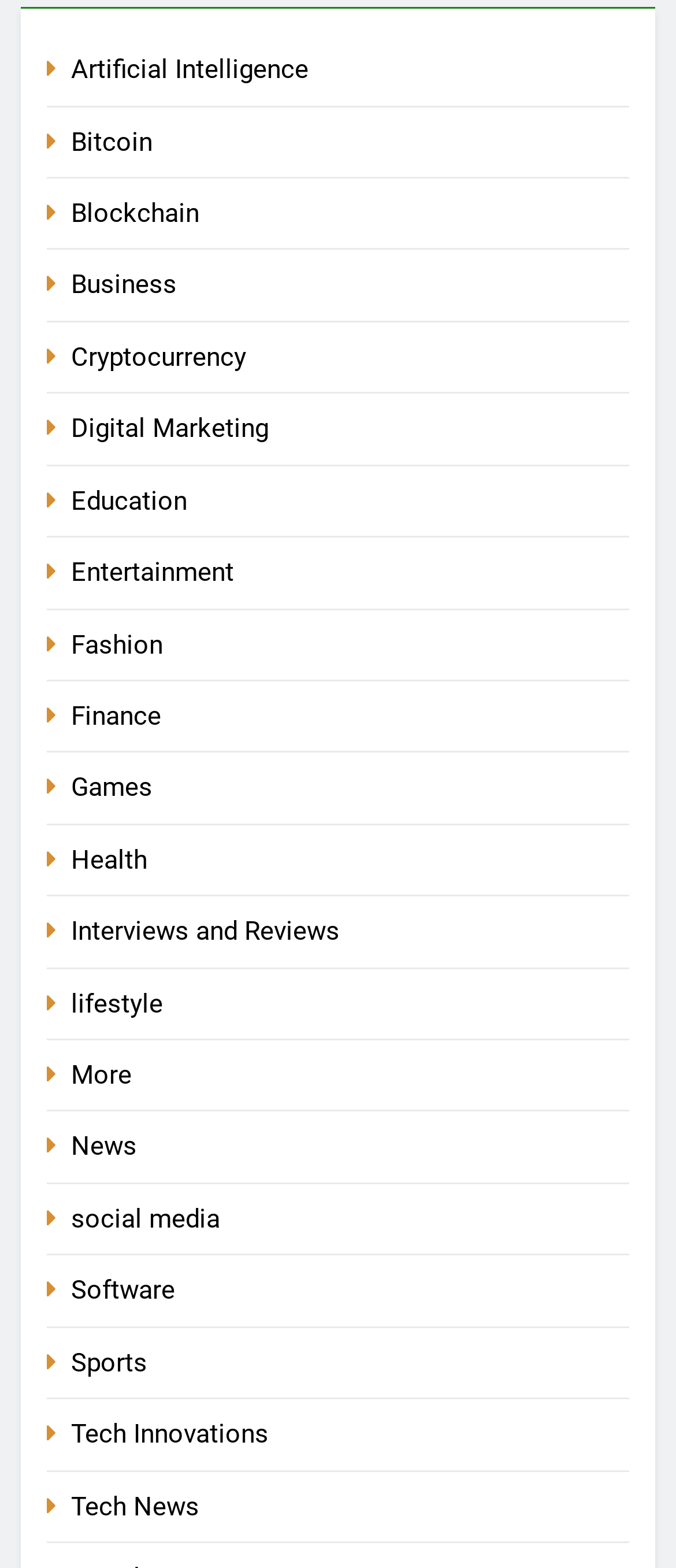Locate the bounding box coordinates of the element that should be clicked to fulfill the instruction: "Read Tech News".

[0.105, 0.951, 0.295, 0.97]